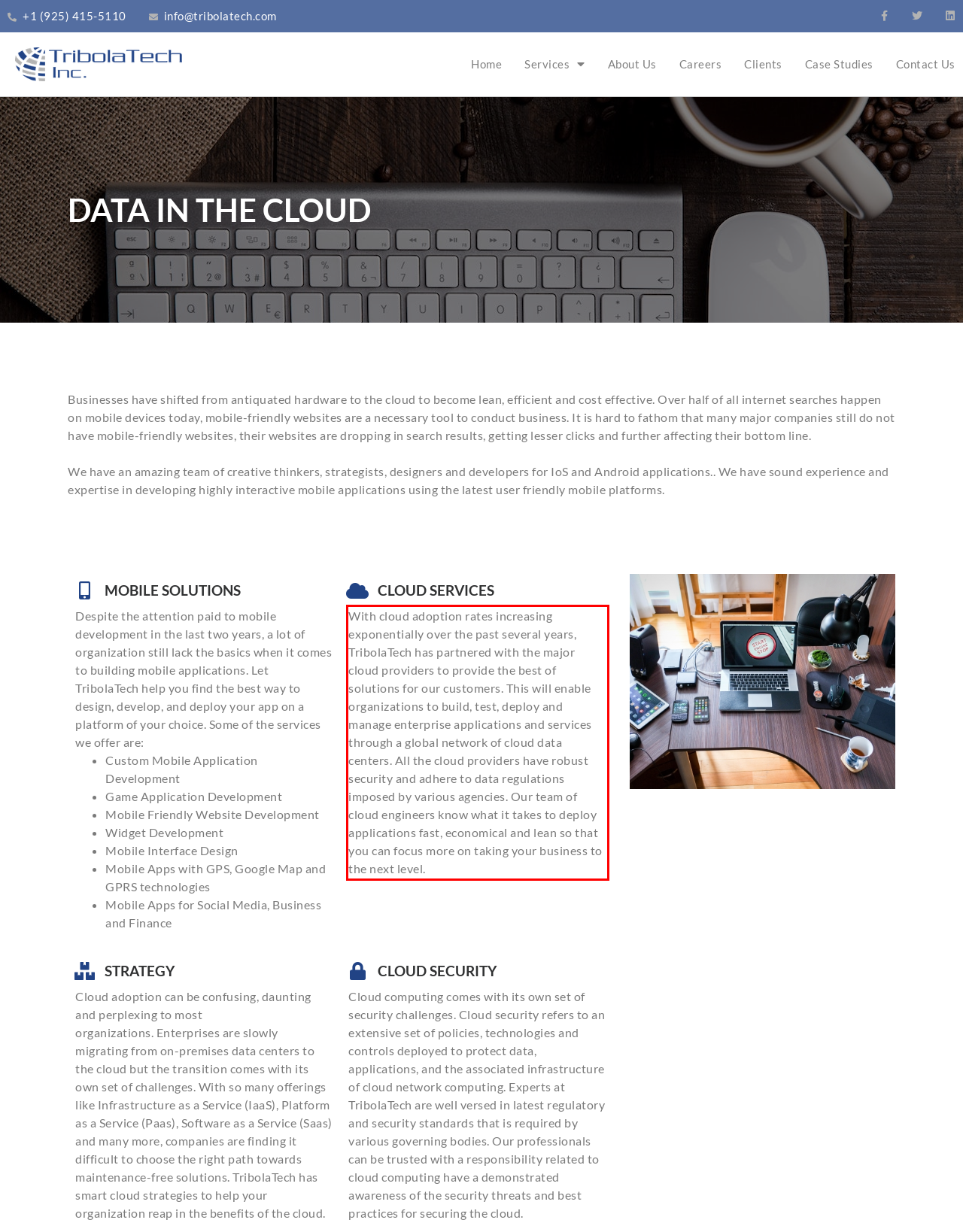Please examine the webpage screenshot containing a red bounding box and use OCR to recognize and output the text inside the red bounding box.

With cloud adoption rates increasing exponentially over the past several years, TribolaTech has partnered with the major cloud providers to provide the best of solutions for our customers. This will enable organizations to build, test, deploy and manage enterprise applications and services through a global network of cloud data centers. All the cloud providers have robust security and adhere to data regulations imposed by various agencies. Our team of cloud engineers know what it takes to deploy applications fast, economical and lean so that you can focus more on taking your business to the next level.